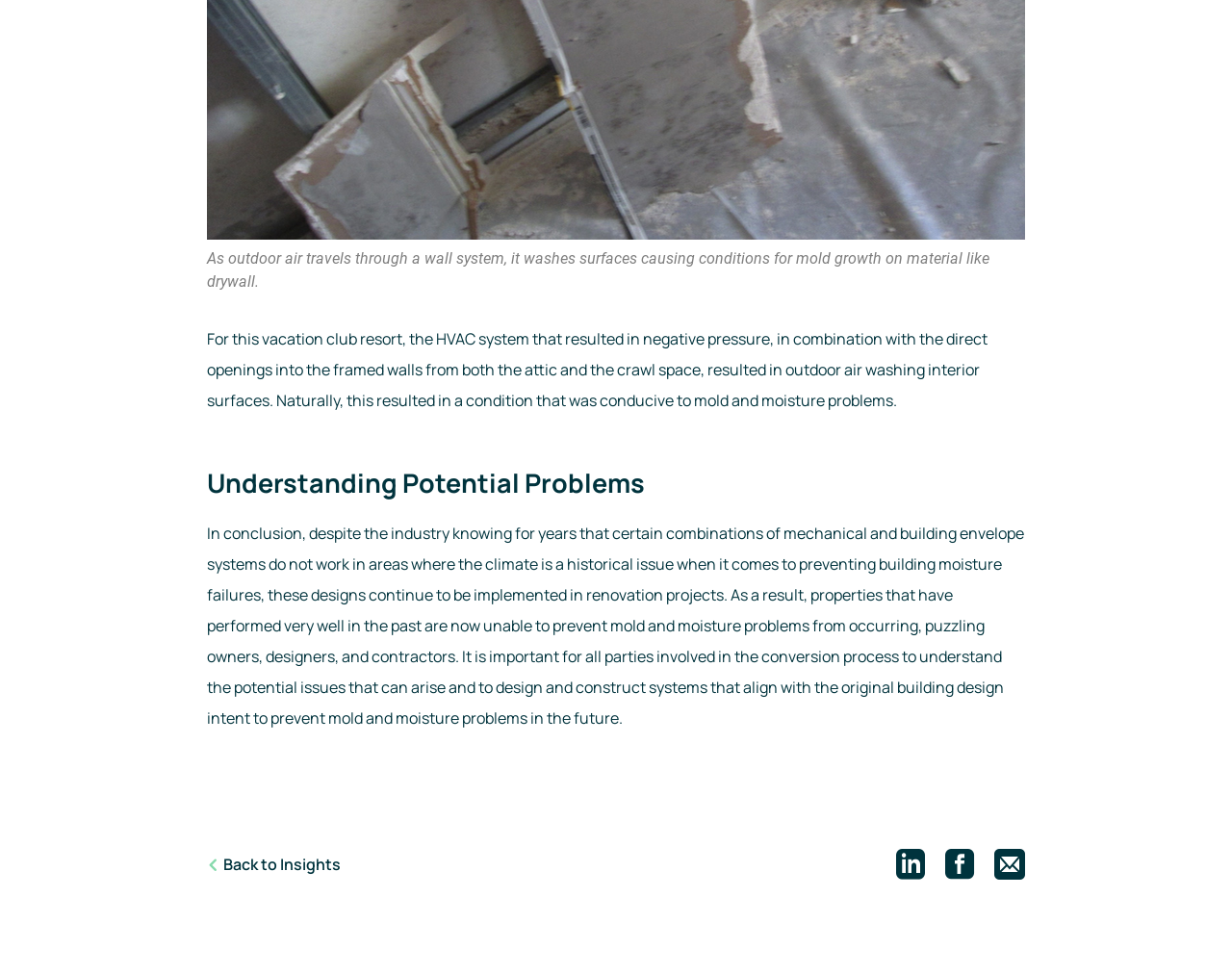Determine the bounding box for the HTML element described here: "Mail". The coordinates should be given as [left, top, right, bottom] with each number being a float between 0 and 1.

[0.807, 0.872, 0.832, 0.903]